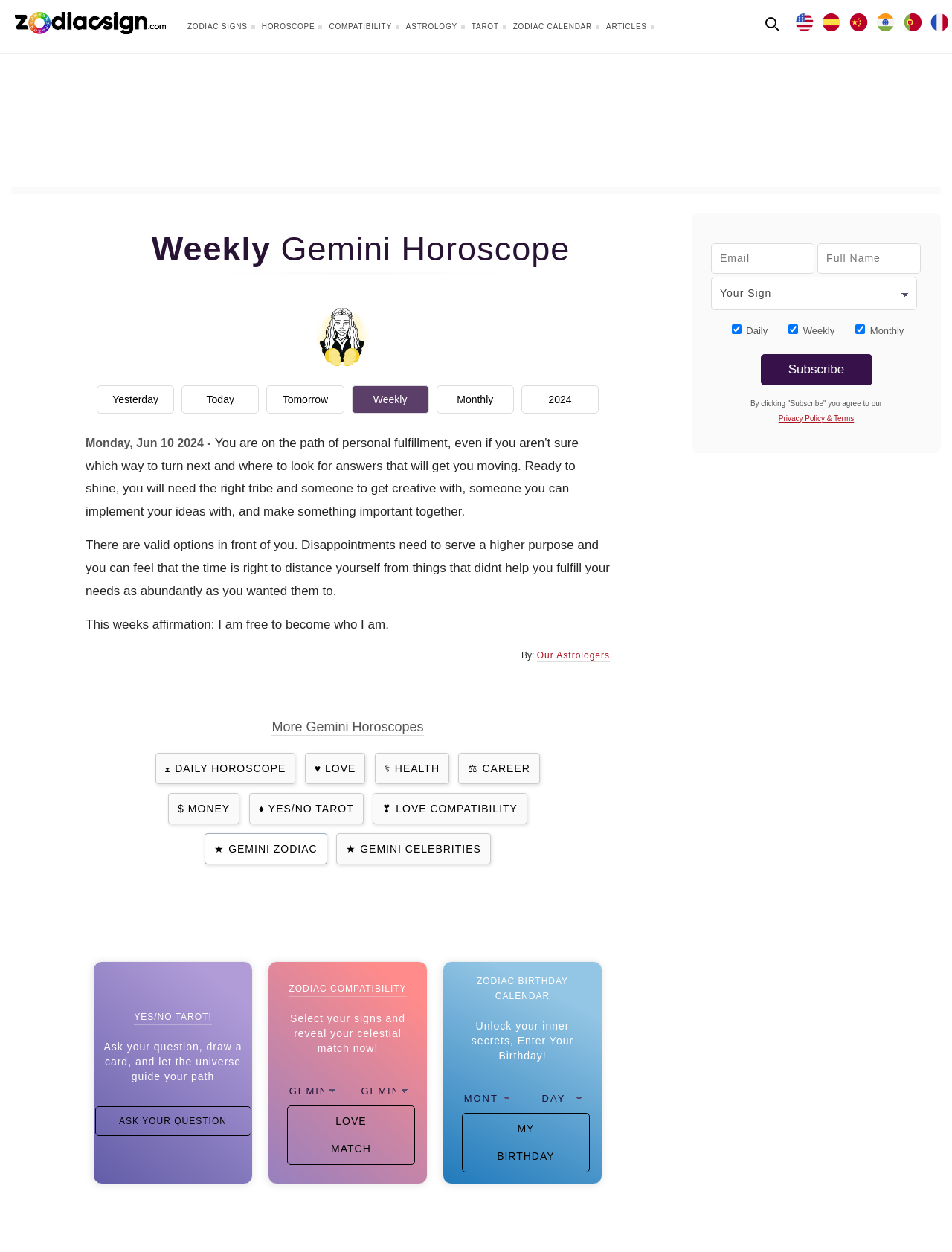Indicate the bounding box coordinates of the element that must be clicked to execute the instruction: "Match your zodiac signs". The coordinates should be given as four float numbers between 0 and 1, i.e., [left, top, right, bottom].

[0.302, 0.883, 0.436, 0.93]